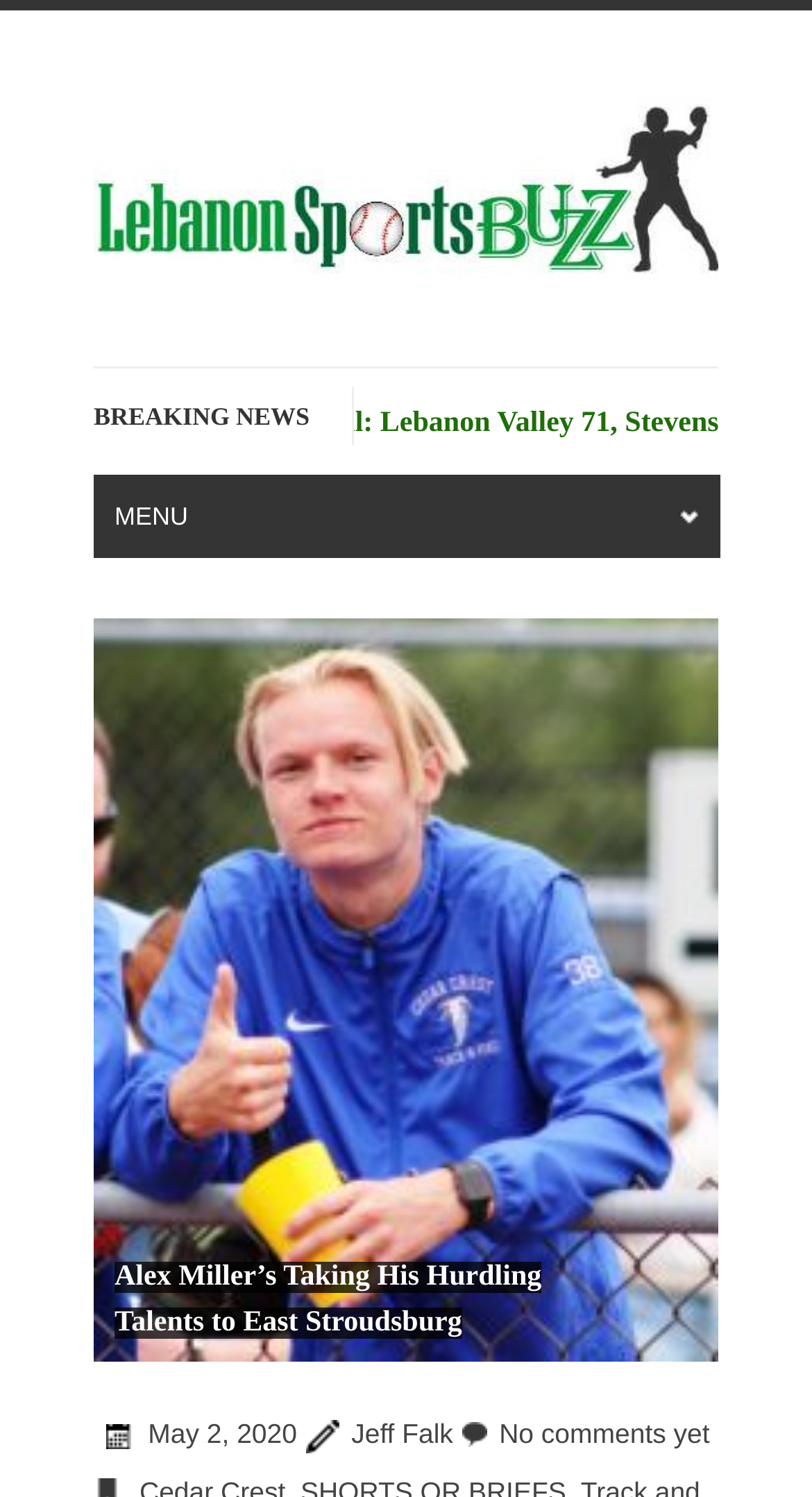What type of news is being reported?
Using the screenshot, give a one-word or short phrase answer.

Breaking news